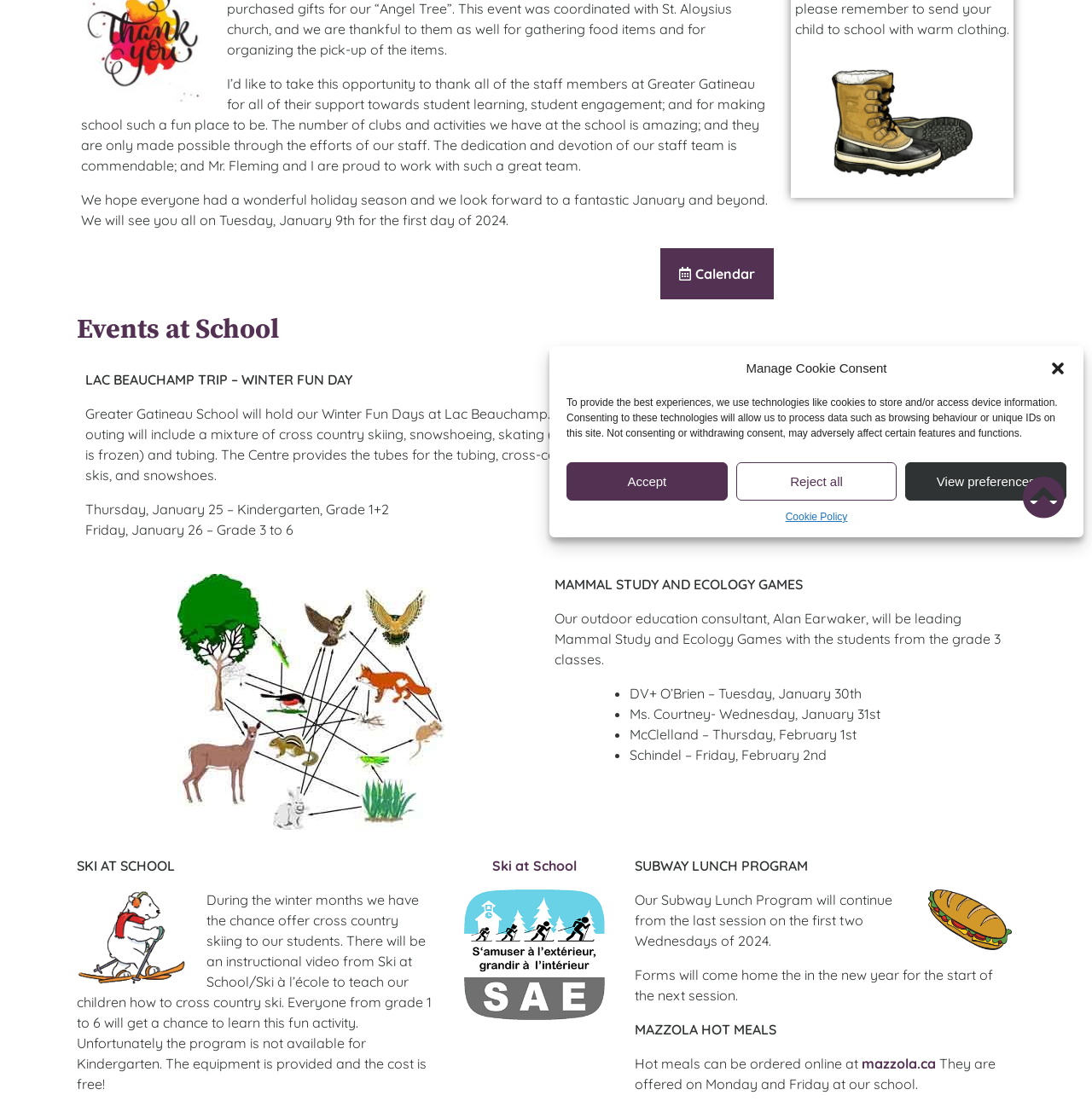Provide the bounding box coordinates of the HTML element this sentence describes: "Ski at School". The bounding box coordinates consist of four float numbers between 0 and 1, i.e., [left, top, right, bottom].

[0.451, 0.778, 0.528, 0.794]